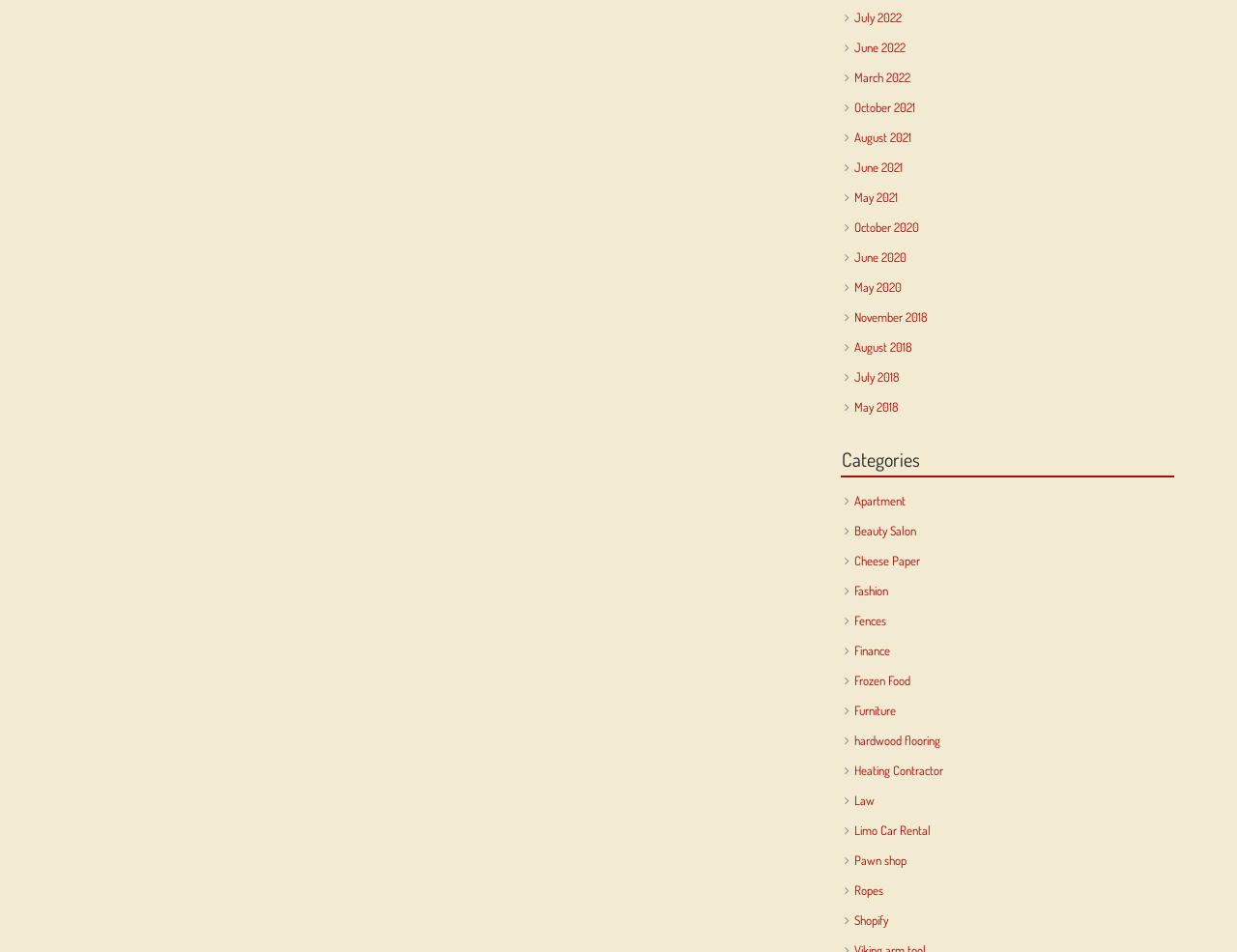How many links are there under the 'Categories' section?
Using the picture, provide a one-word or short phrase answer.

20